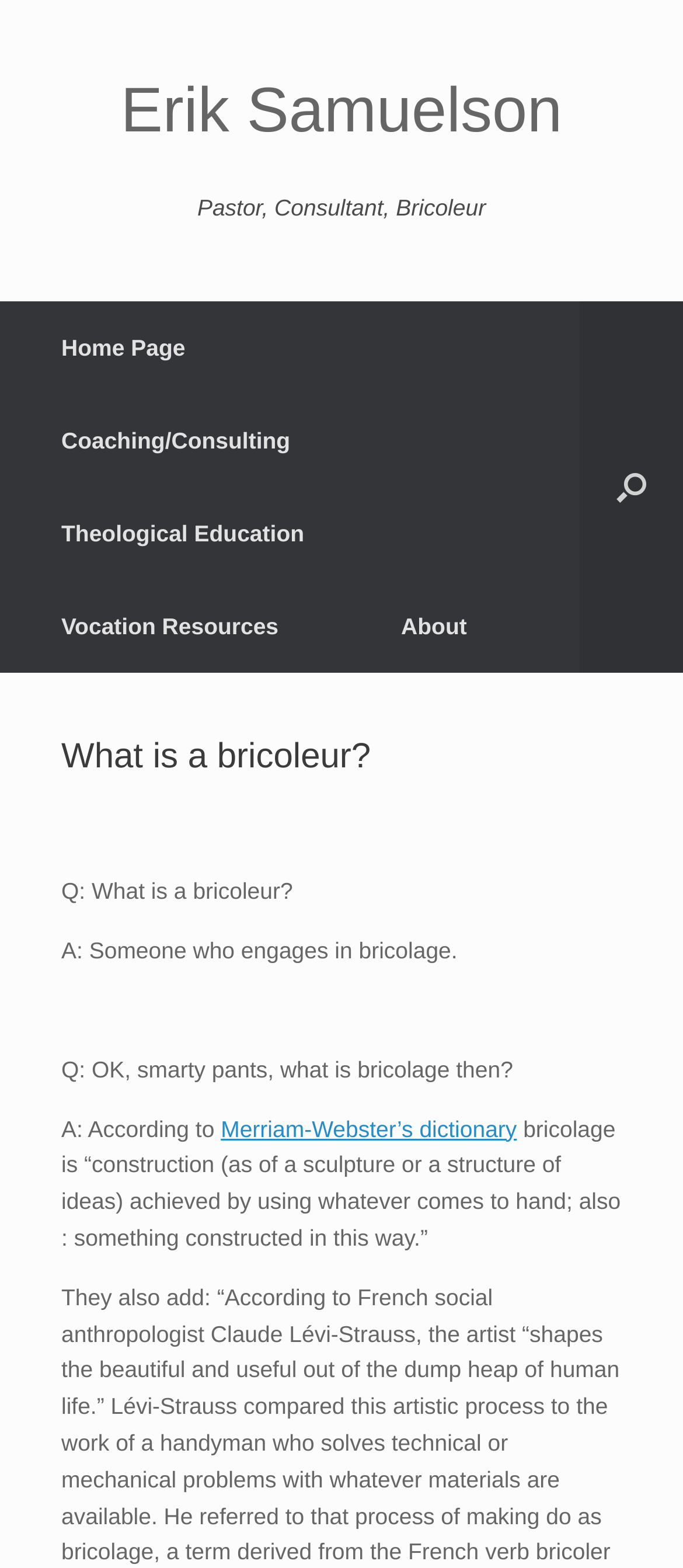Please determine the bounding box coordinates of the area that needs to be clicked to complete this task: 'open the search'. The coordinates must be four float numbers between 0 and 1, formatted as [left, top, right, bottom].

[0.849, 0.192, 1.0, 0.429]